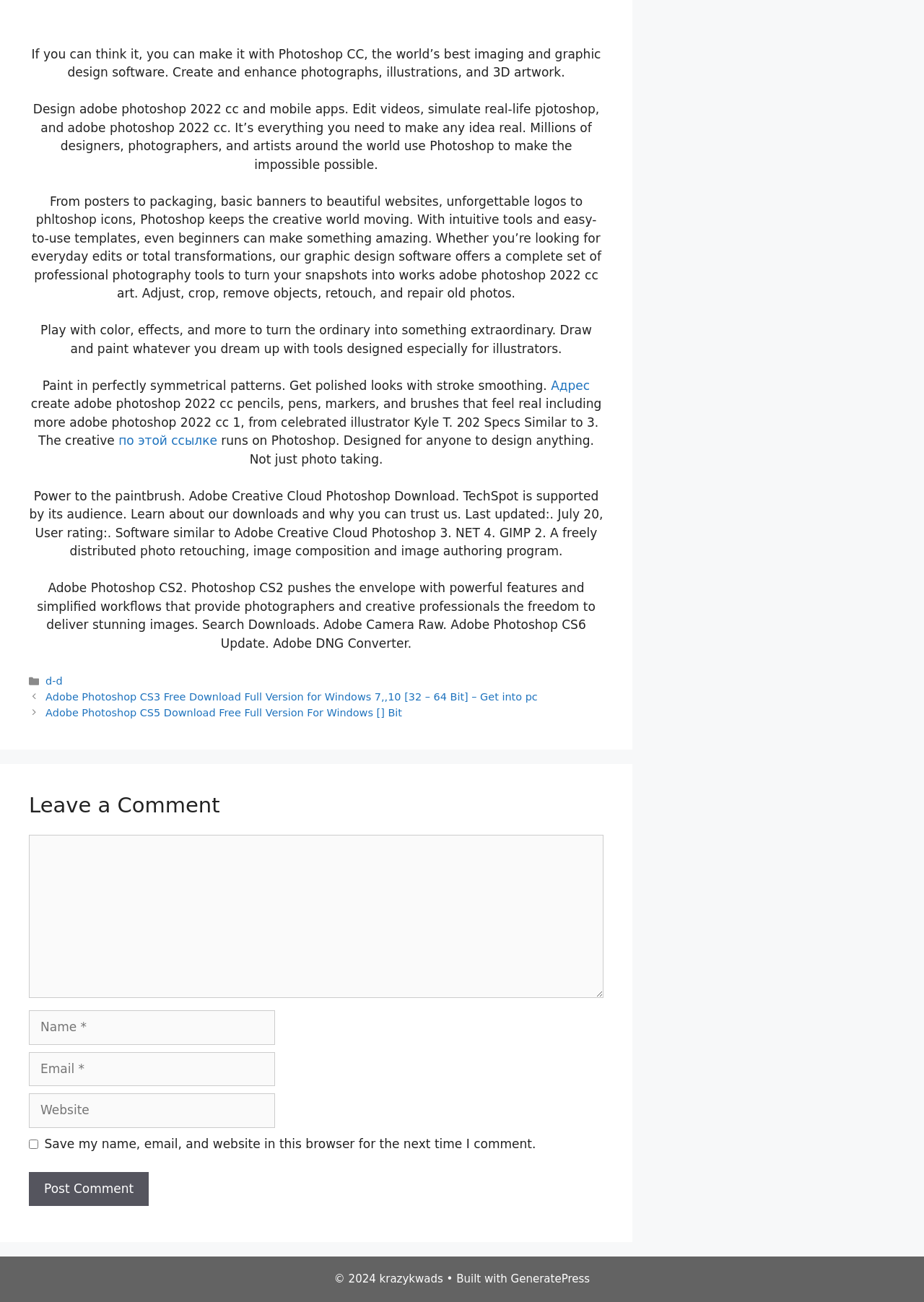Identify the coordinates of the bounding box for the element that must be clicked to accomplish the instruction: "Click the link to GeneratePress".

[0.553, 0.978, 0.638, 0.988]